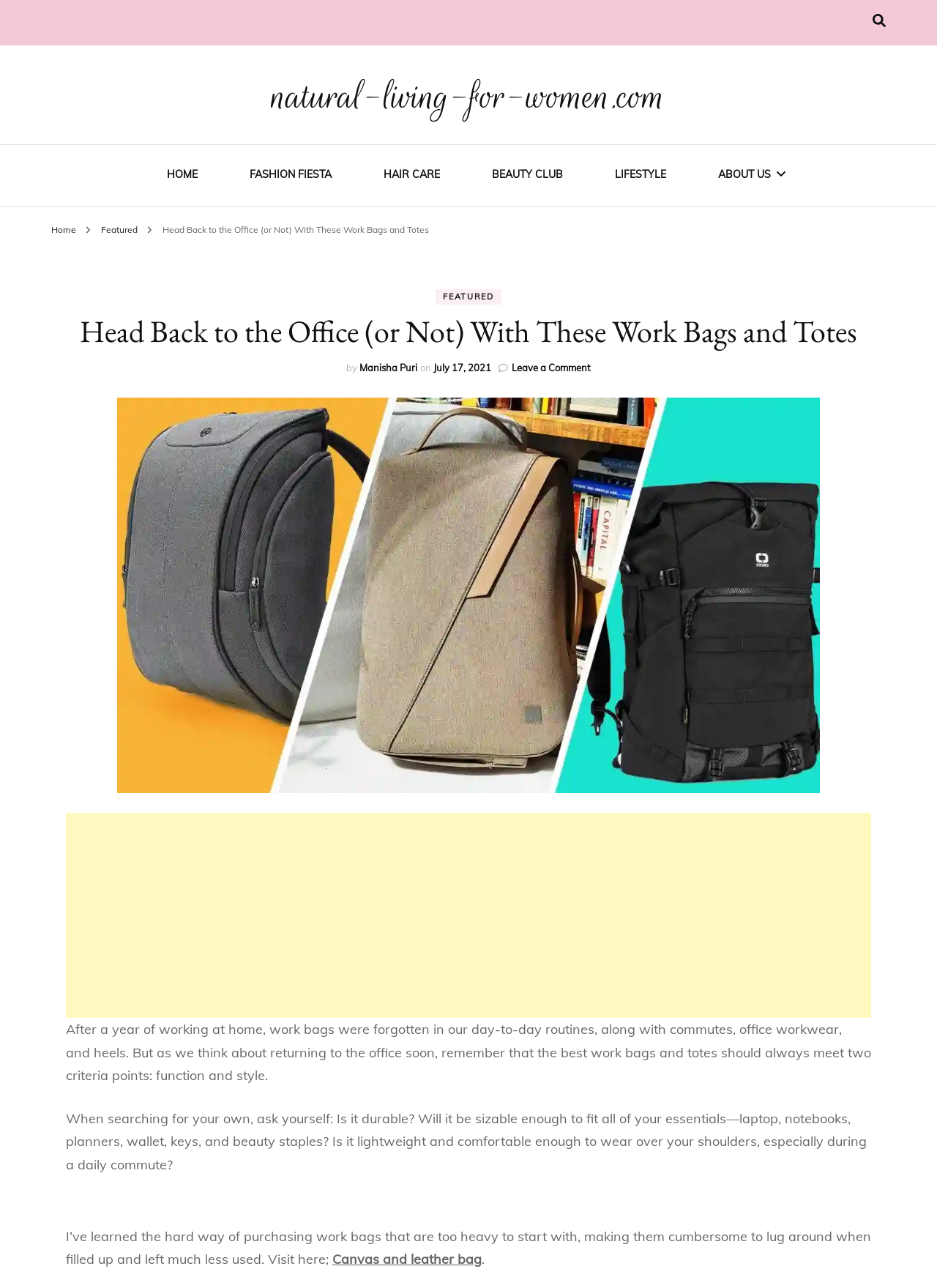Describe all the key features and sections of the webpage thoroughly.

This webpage is about returning to the office and finding the right work bags and totes that meet both functional and stylish criteria. At the top, there is a search toggle button and a link to the website's homepage. Below that, there is a navigation menu with links to various sections such as "HOME", "FASHION FIESTA", "HAIR CARE", and more.

The main content of the webpage is an article titled "Head Back to the Office (or Not) With These Work Bags and Totes". The article is written by Manisha Puri and was published on July 17, 2021. The article discusses the importance of finding a work bag that is both functional and stylish, and provides tips on what to look for when searching for the right bag.

Above the article, there is a large image related to work bags and totes. Below the image, there is an advertisement iframe. The article itself is divided into paragraphs, with the first paragraph discussing how work bags were forgotten during the pandemic and the importance of finding a good one now that people are returning to the office. The second paragraph provides questions to ask oneself when searching for a work bag, such as whether it is durable, sizable, and comfortable.

There are also links to other related content, such as a "Leave a Comment" link and a link to a "Canvas and leather bag" at the bottom of the article. Overall, the webpage is focused on providing information and advice on finding the right work bag and tote for returning to the office.